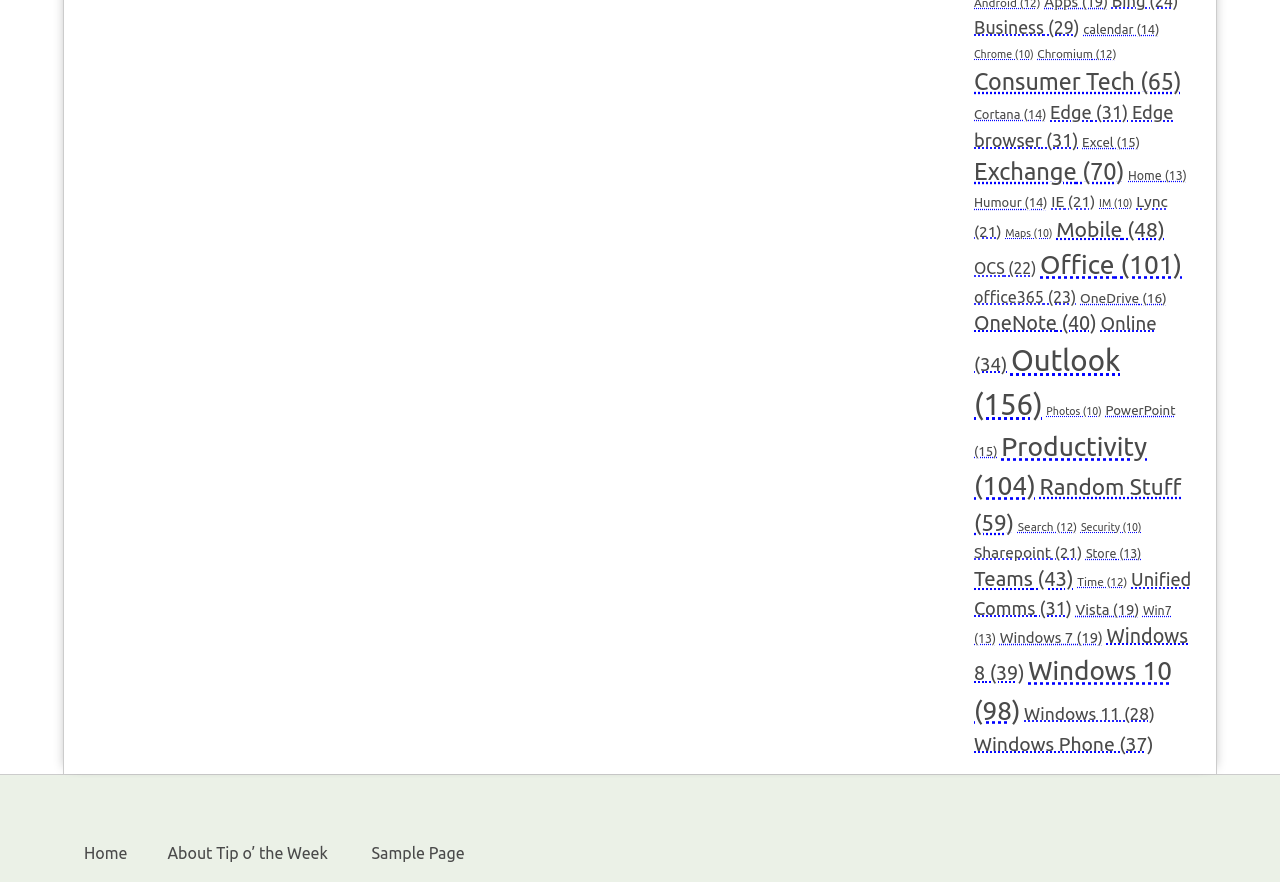Find the bounding box coordinates for the area that must be clicked to perform this action: "View Consumer Tech".

[0.761, 0.077, 0.923, 0.107]